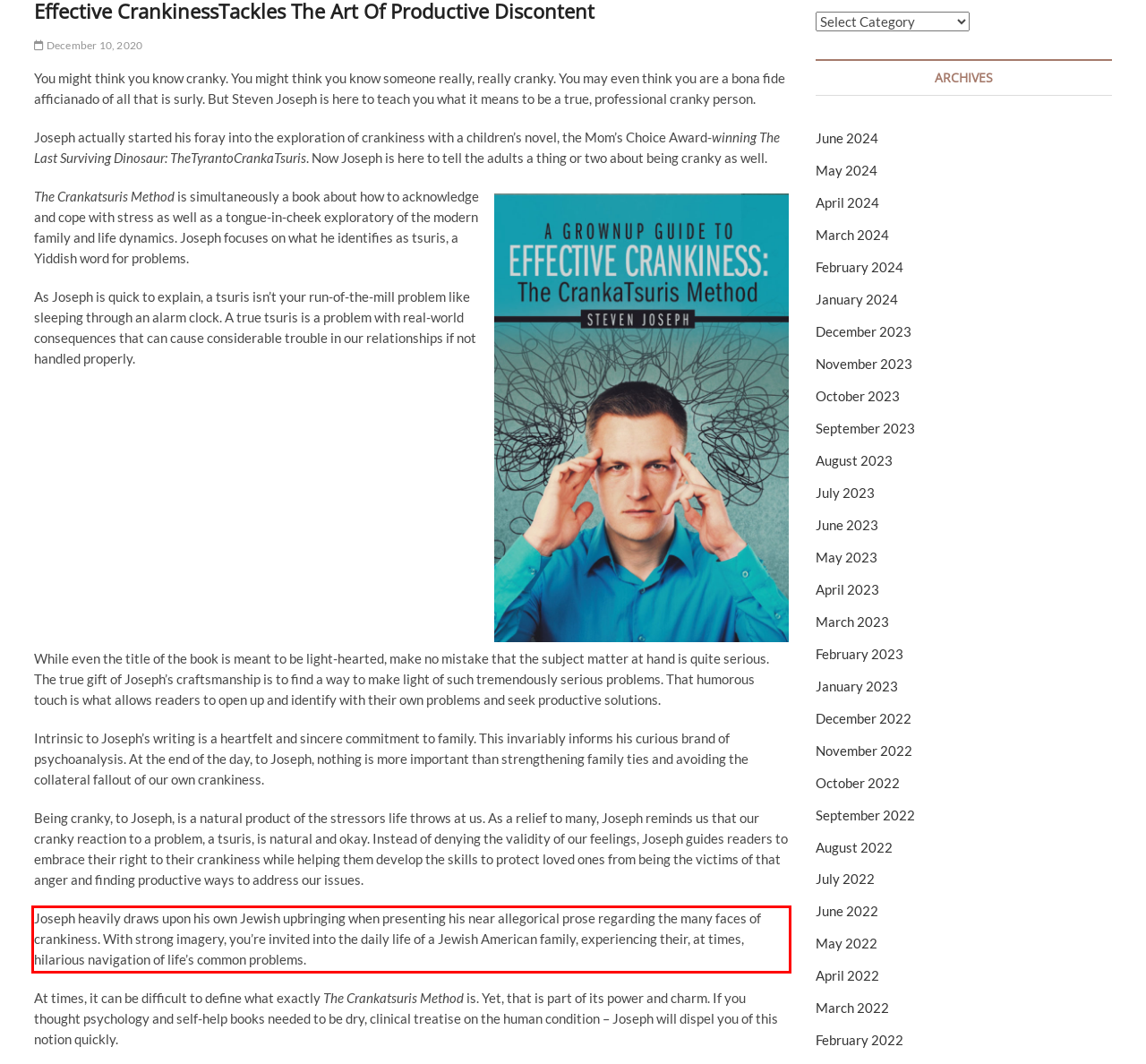Locate the red bounding box in the provided webpage screenshot and use OCR to determine the text content inside it.

Joseph heavily draws upon his own Jewish upbringing when presenting his near allegorical prose regarding the many faces of crankiness. With strong imagery, you’re invited into the daily life of a Jewish American family, experiencing their, at times, hilarious navigation of life’s common problems.